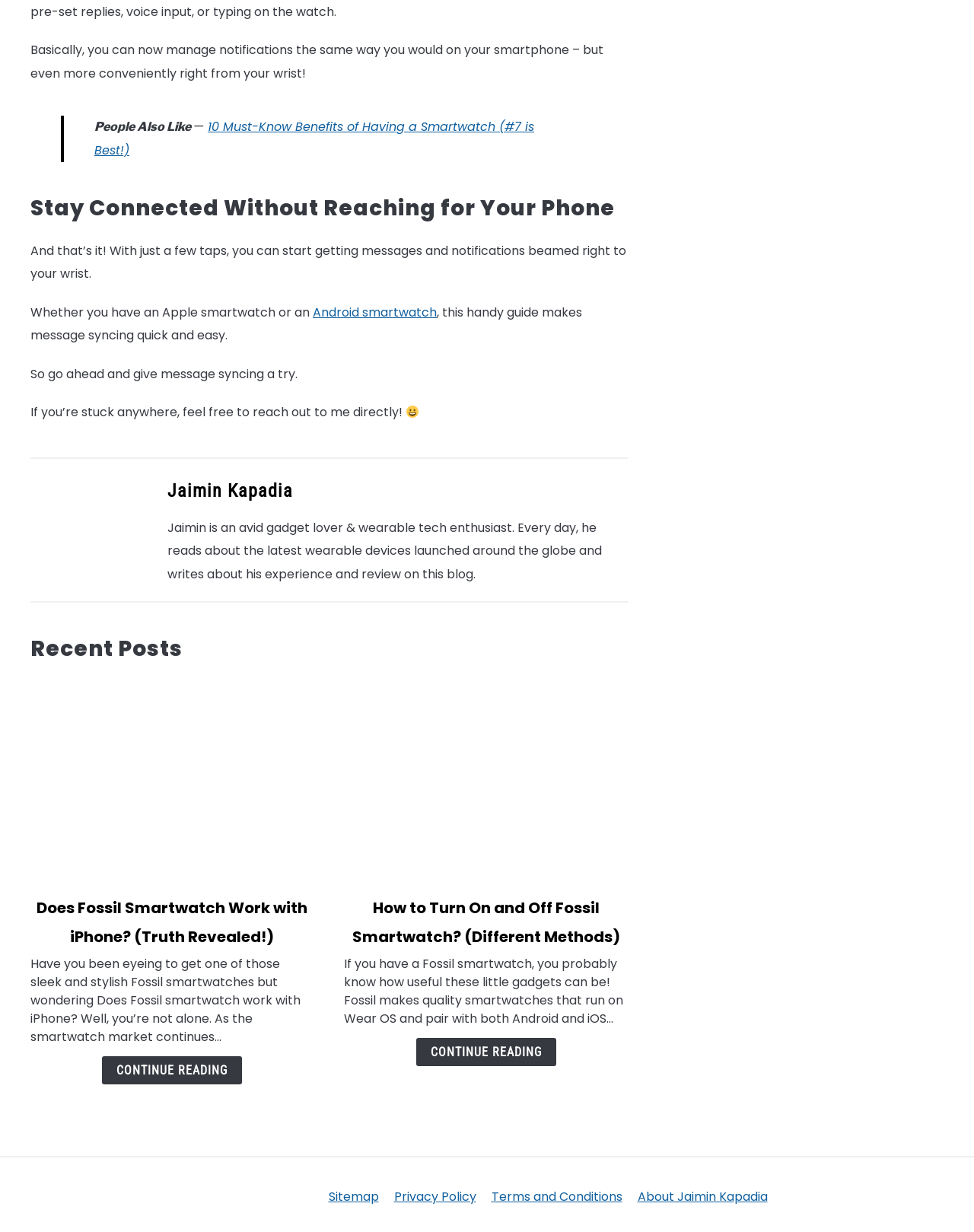How many recent posts are listed?
Look at the screenshot and give a one-word or phrase answer.

2